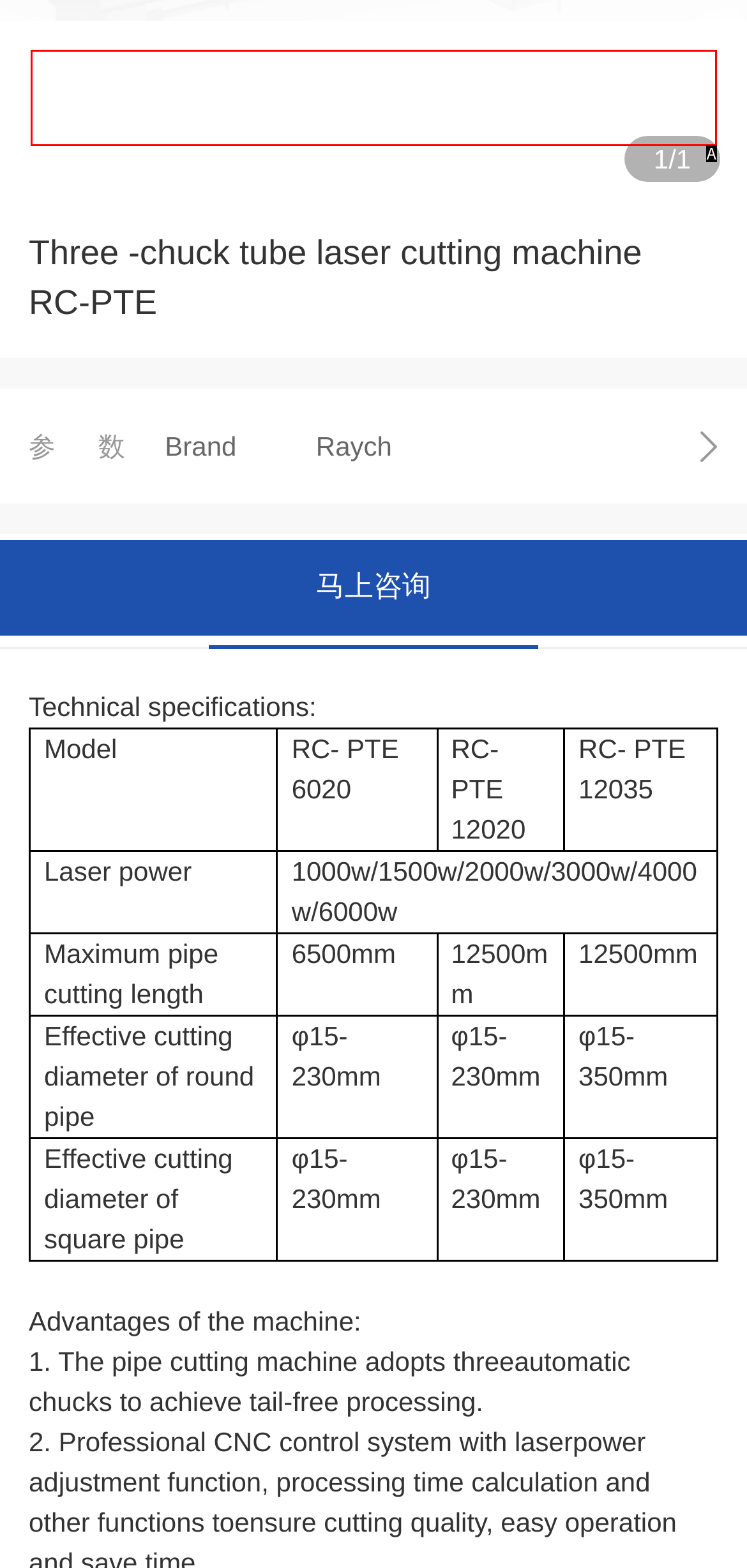Identify the letter of the UI element that fits the description: Blog
Respond with the letter of the option directly.

A